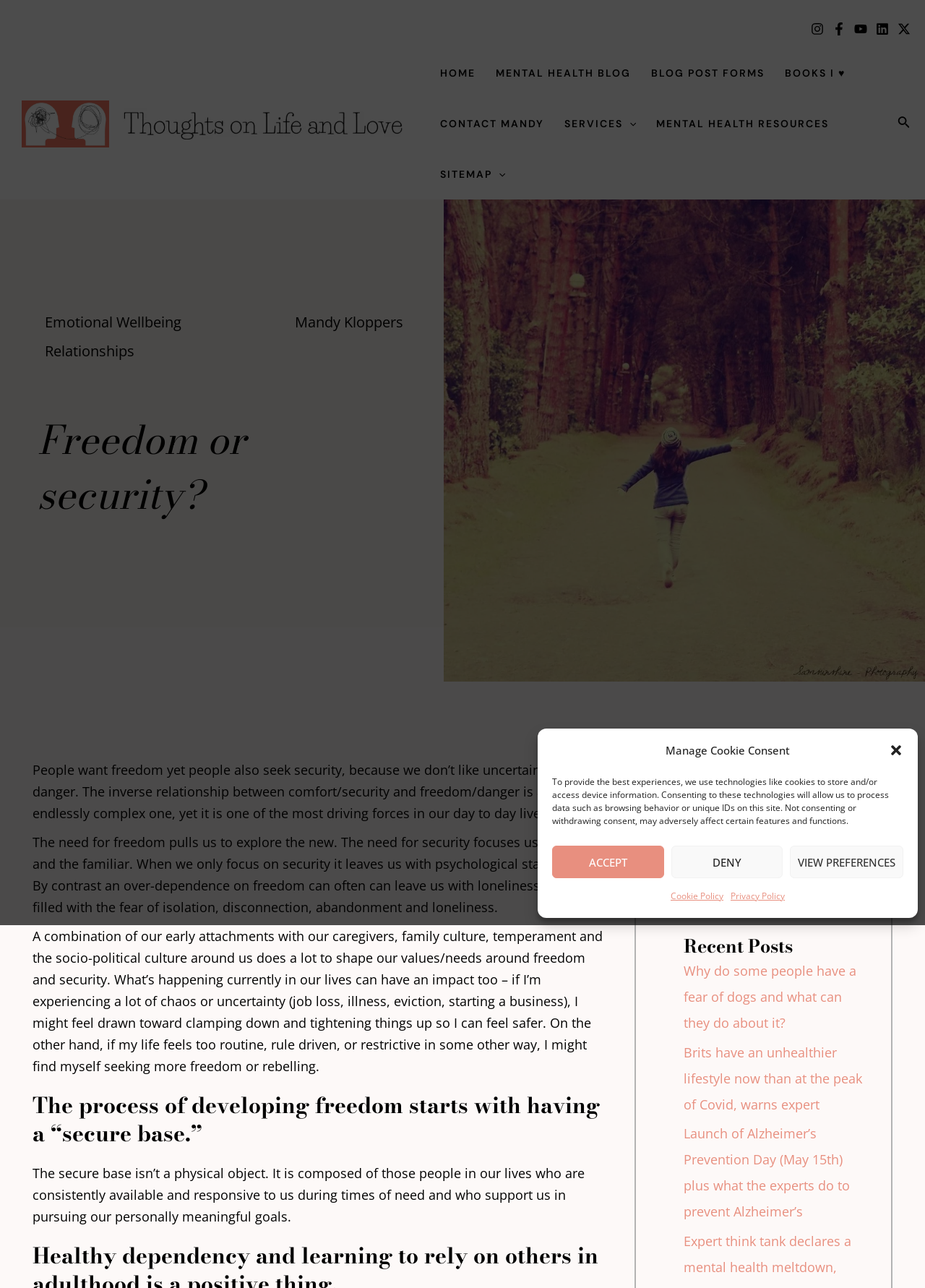Extract the main headline from the webpage and generate its text.

Freedom or security?